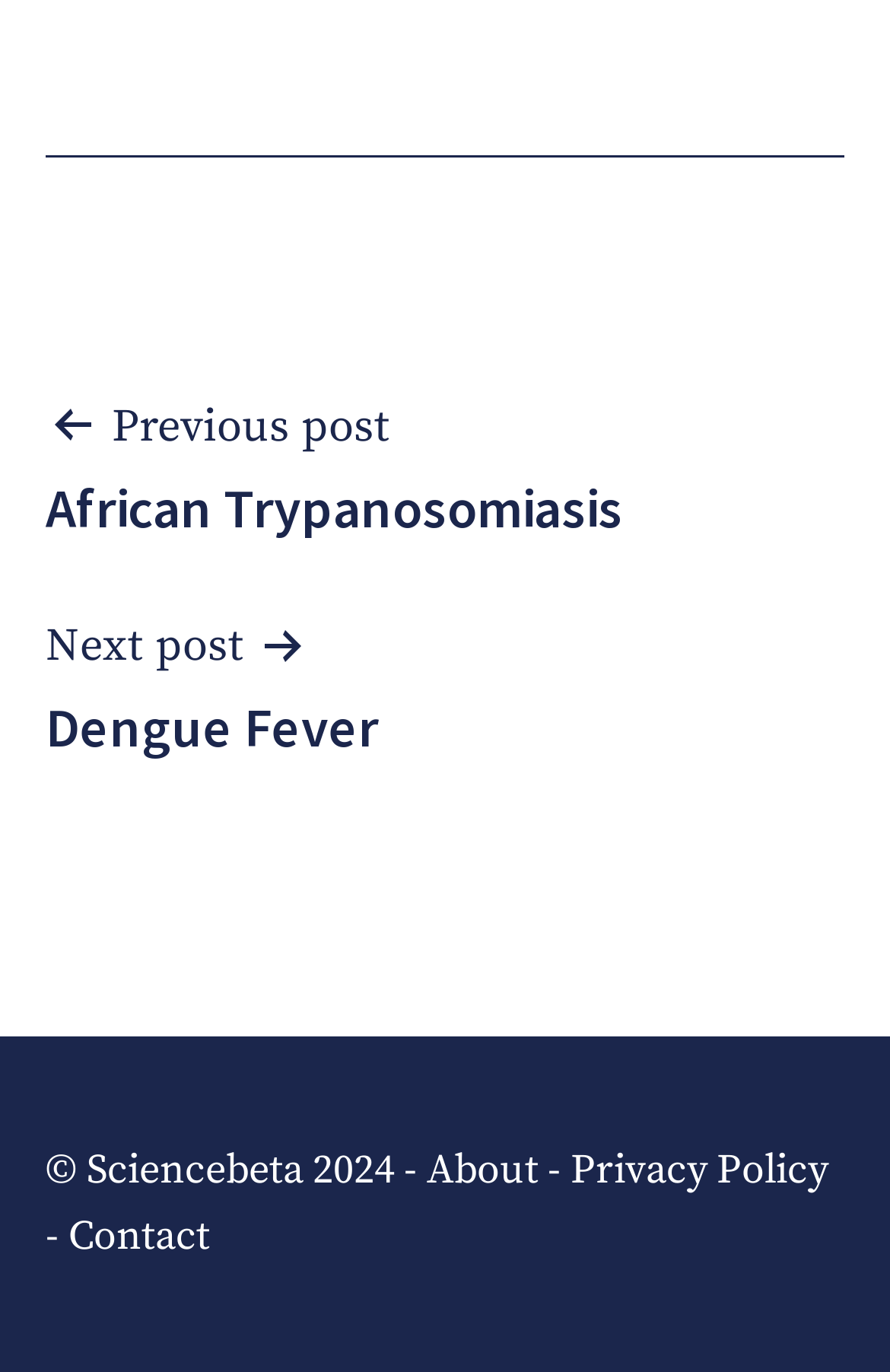Provide the bounding box coordinates for the UI element that is described as: "Privacy Policy".

[0.641, 0.833, 0.931, 0.871]